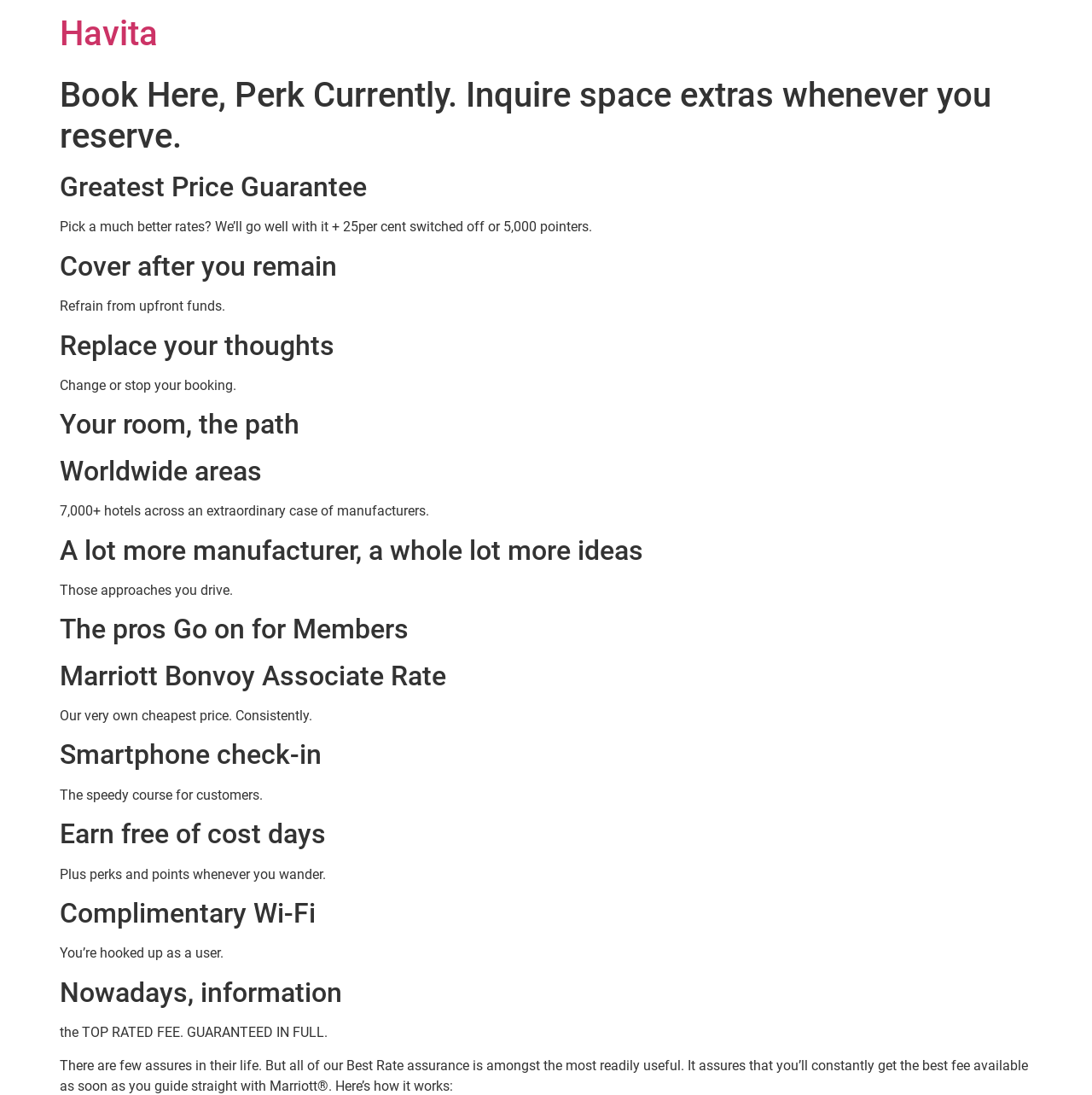Please specify the bounding box coordinates in the format (top-left x, top-left y, bottom-right x, bottom-right y), with all values as floating point numbers between 0 and 1. Identify the bounding box of the UI element described by: Havita

[0.055, 0.012, 0.145, 0.049]